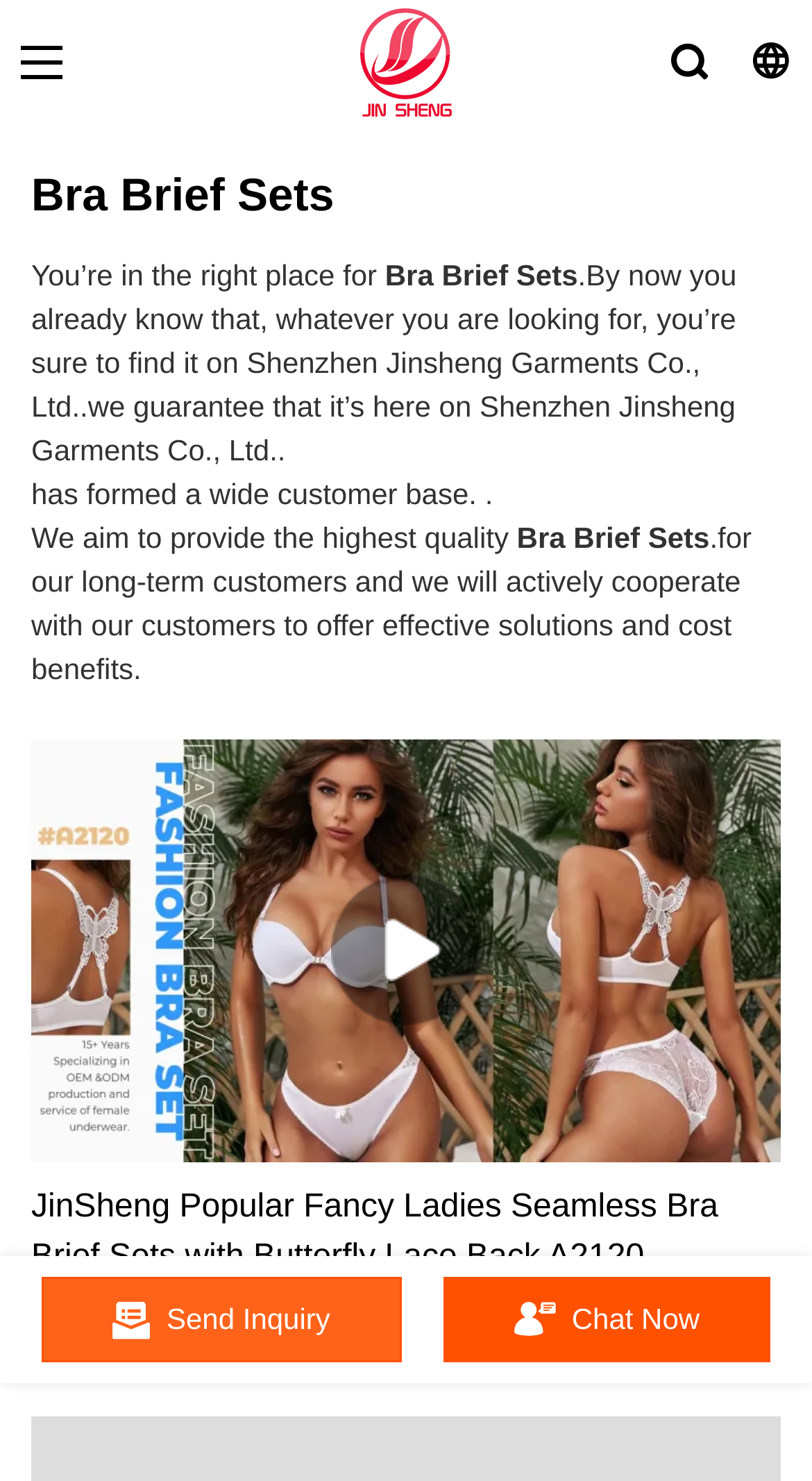Please provide the bounding box coordinates in the format (top-left x, top-left y, bottom-right x, bottom-right y). Remember, all values are floating point numbers between 0 and 1. What is the bounding box coordinate of the region described as: alt="Attori & Company"

None